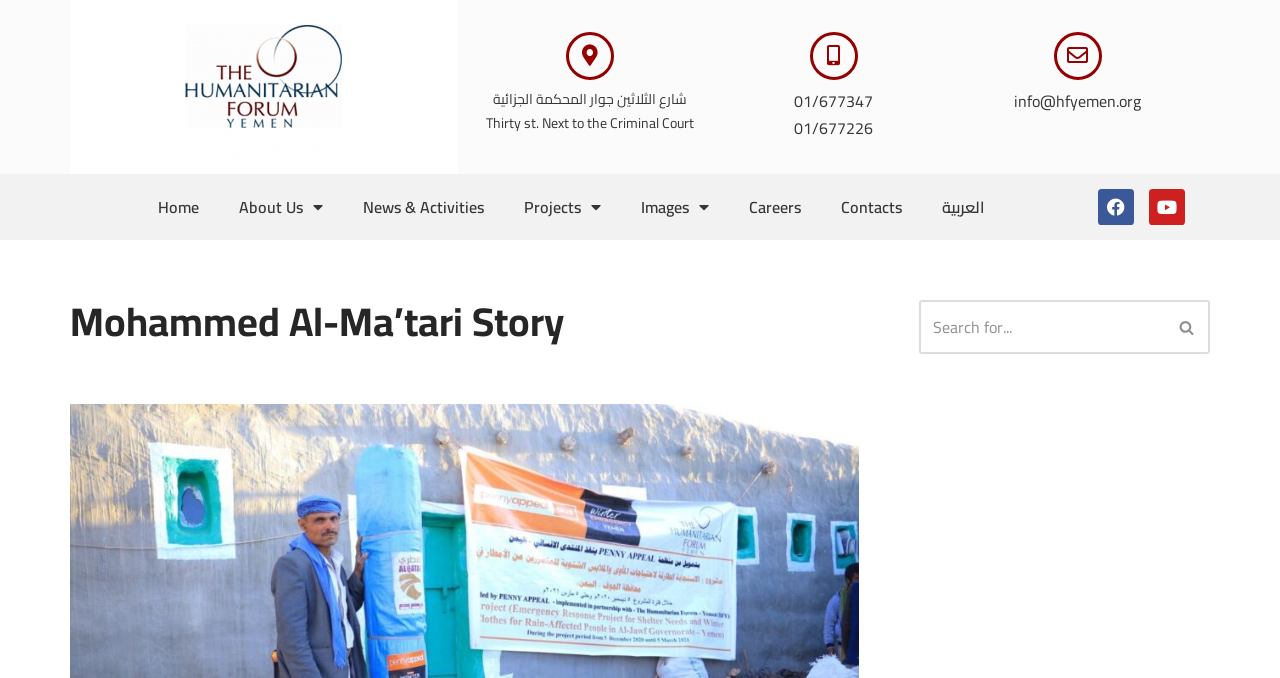Give a concise answer using only one word or phrase for this question:
What is the phone number of The Humanitarian Forum Yemen?

01/677347